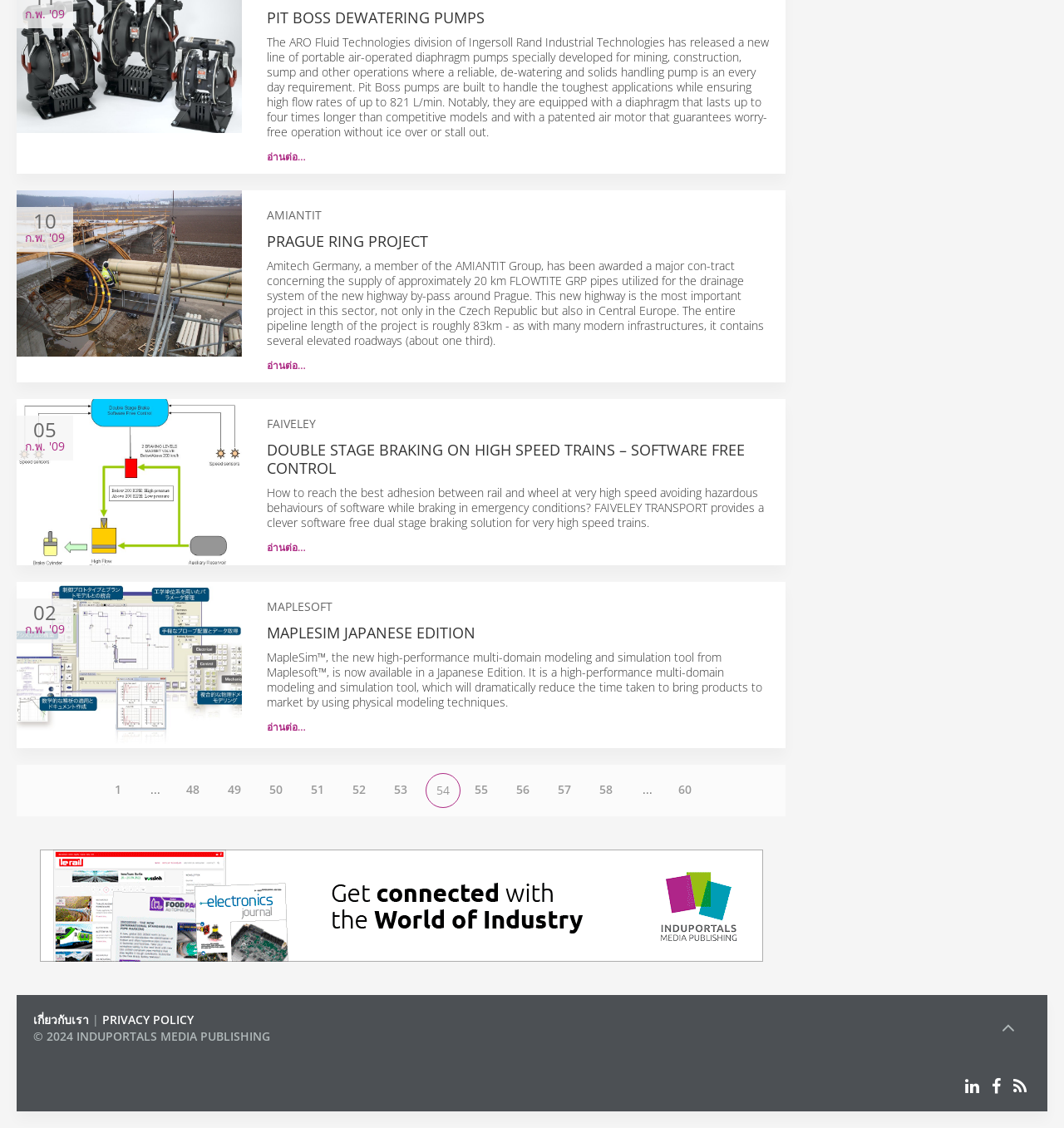Analyze the image and deliver a detailed answer to the question: What is the date of the second article?

The second article has a date of '05 ก.พ.' which is February 5th.